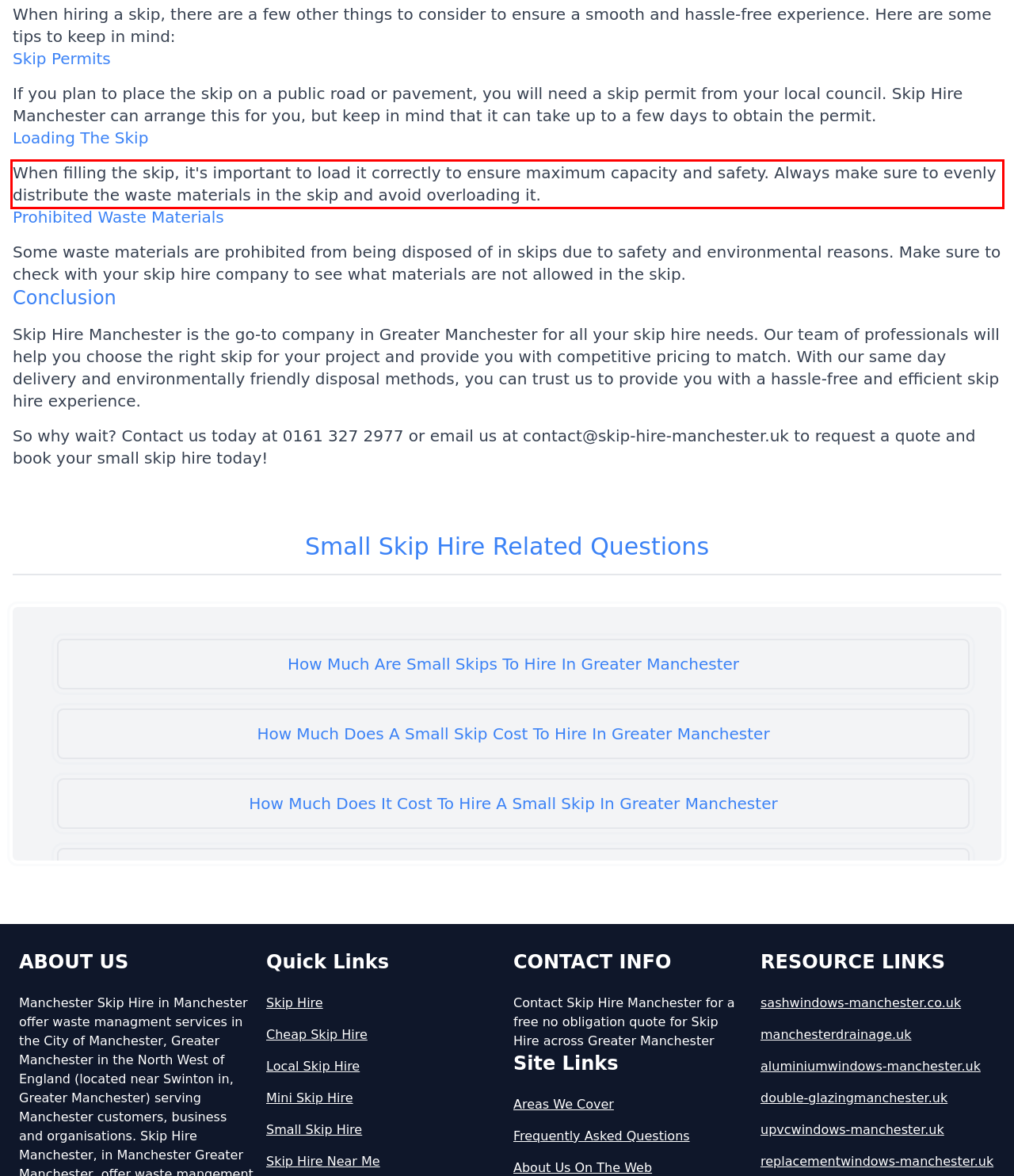You are provided with a webpage screenshot that includes a red rectangle bounding box. Extract the text content from within the bounding box using OCR.

When filling the skip, it's important to load it correctly to ensure maximum capacity and safety. Always make sure to evenly distribute the waste materials in the skip and avoid overloading it.